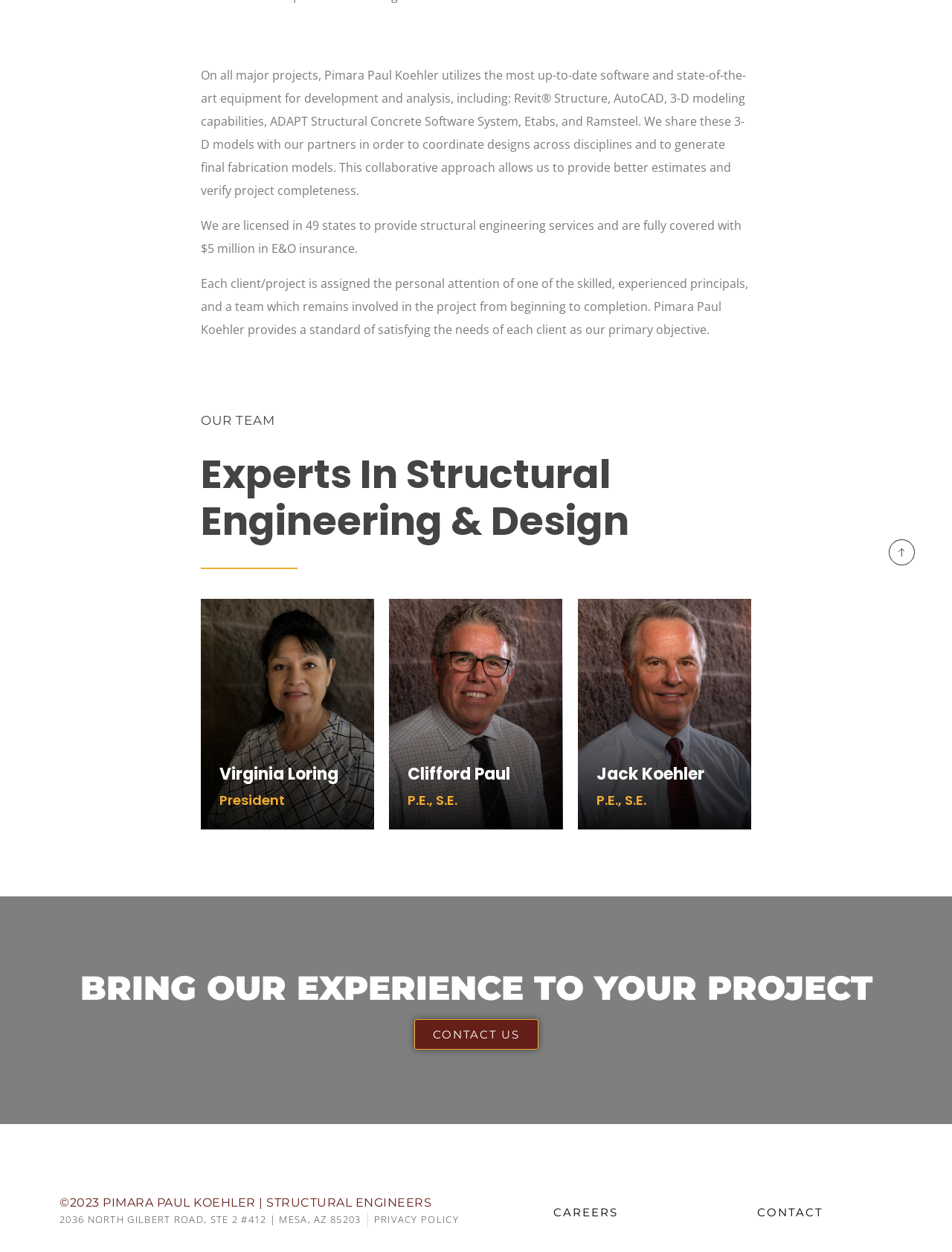Identify the bounding box for the UI element described as: "Careers". The coordinates should be four float numbers between 0 and 1, i.e., [left, top, right, bottom].

[0.508, 0.955, 0.722, 0.982]